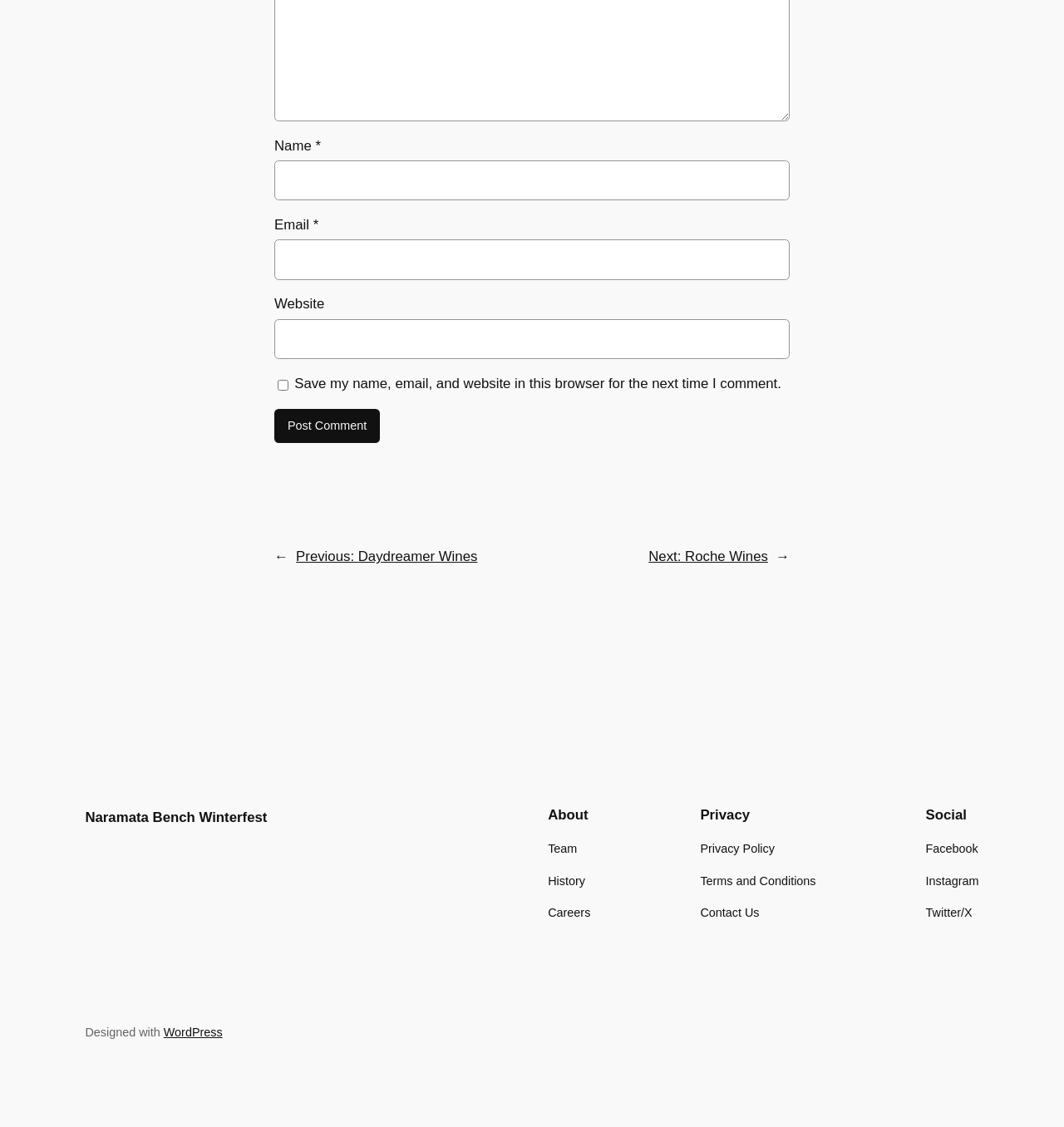Please respond to the question using a single word or phrase:
What is the label of the button?

Post Comment